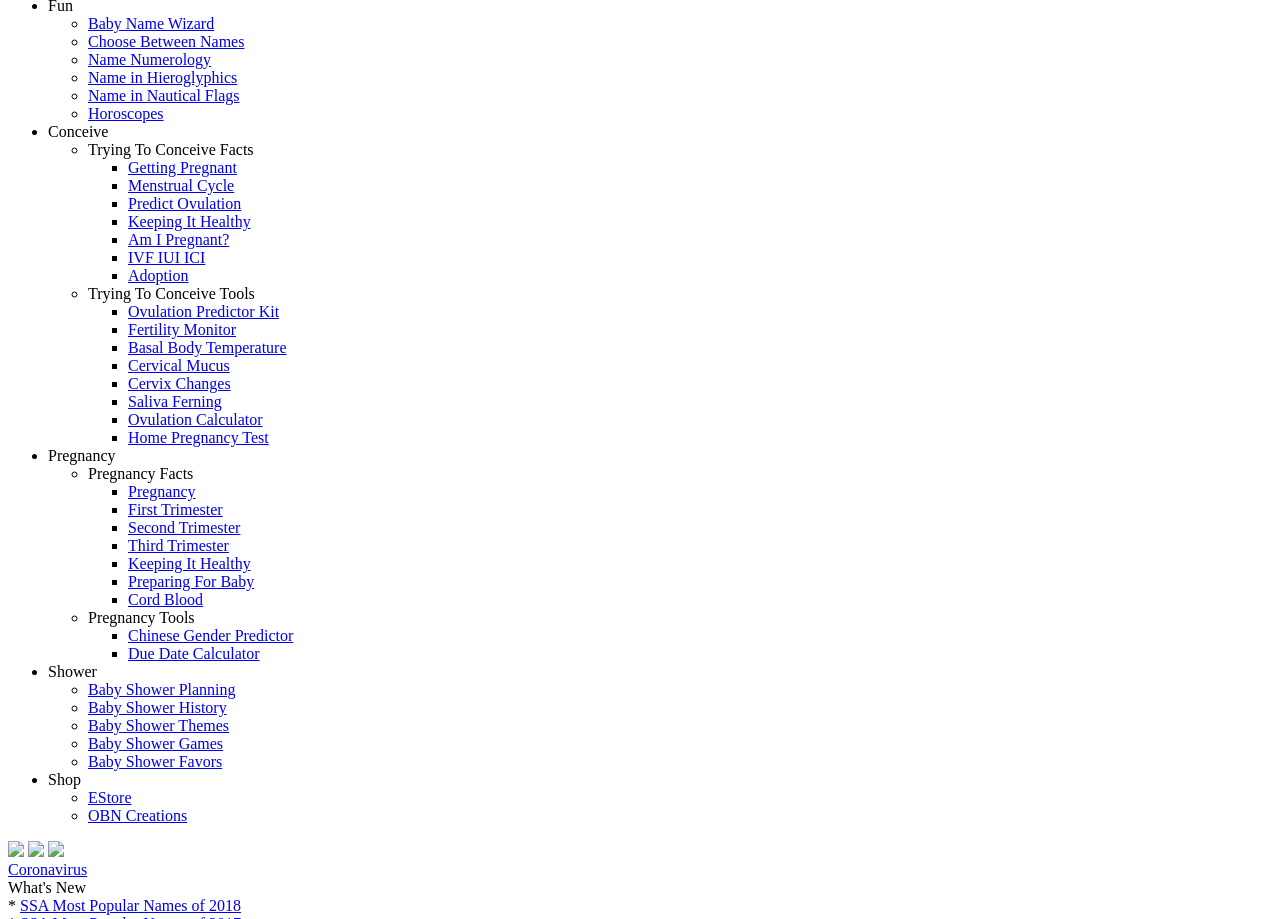Locate the UI element that matches the description Name in Nautical Flags in the webpage screenshot. Return the bounding box coordinates in the format (top-left x, top-left y, bottom-right x, bottom-right y), with values ranging from 0 to 1.

[0.069, 0.095, 0.187, 0.113]